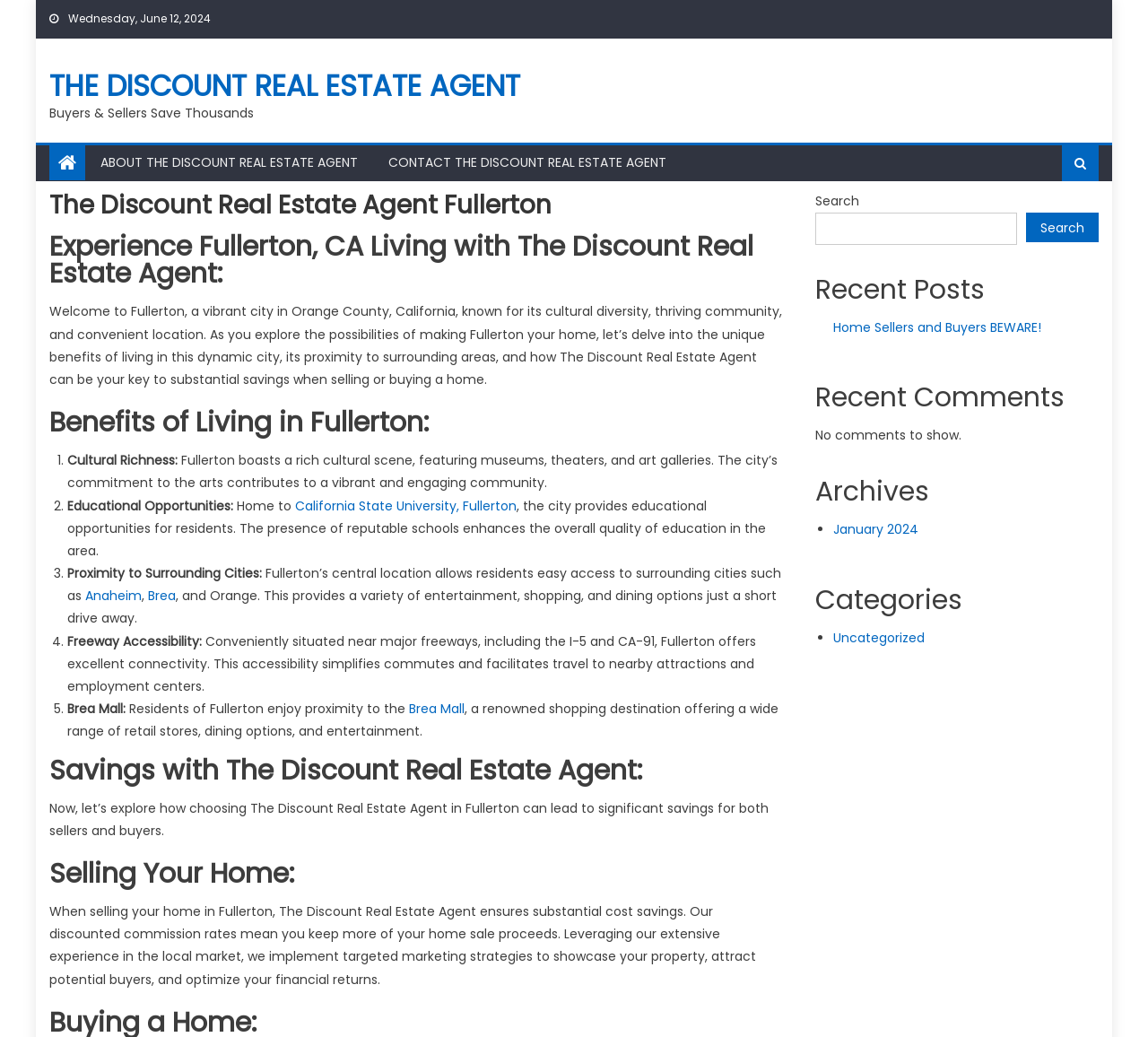Please identify the bounding box coordinates of the element's region that I should click in order to complete the following instruction: "Explore the archives". The bounding box coordinates consist of four float numbers between 0 and 1, i.e., [left, top, right, bottom].

[0.71, 0.461, 0.957, 0.487]